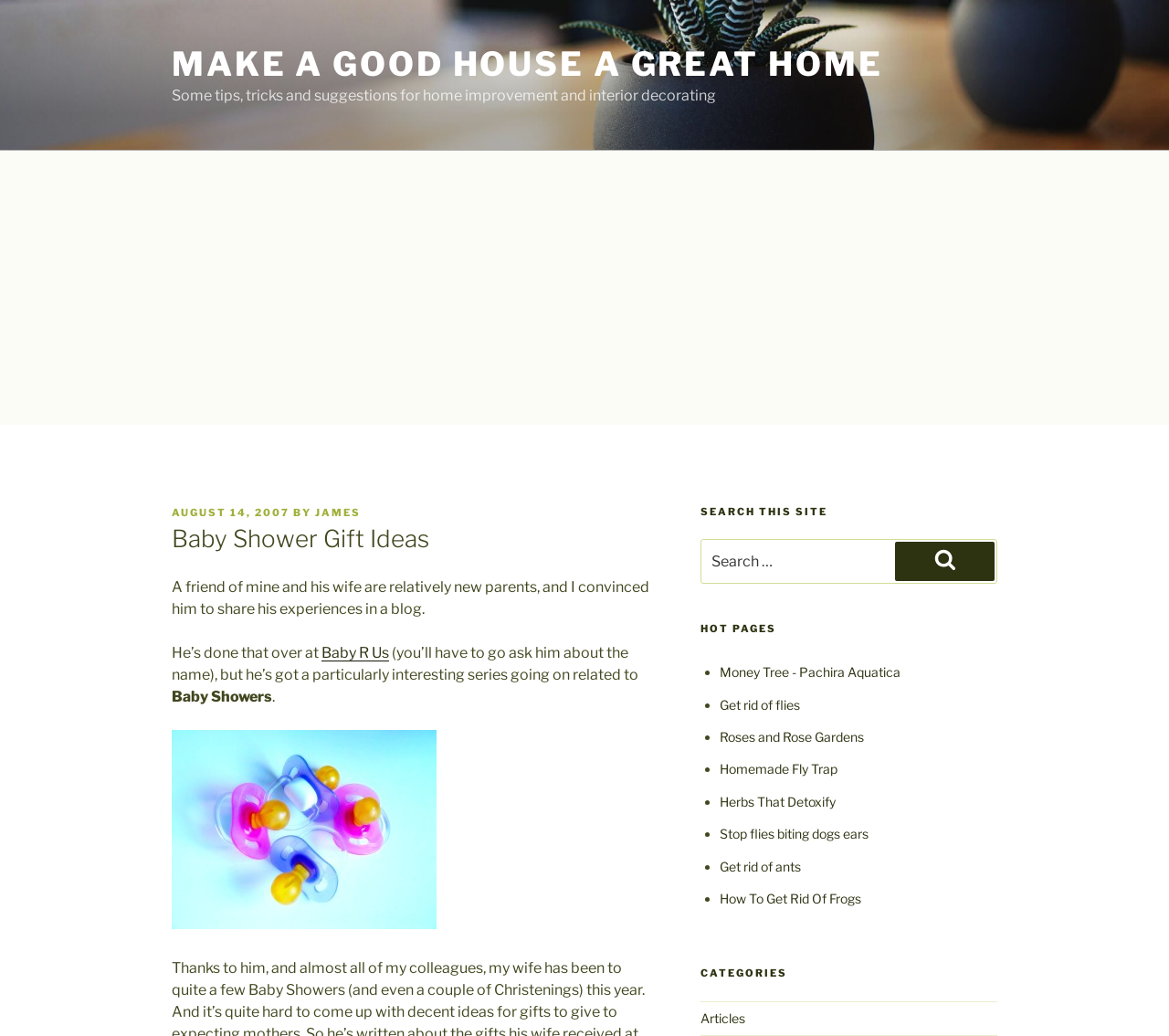Indicate the bounding box coordinates of the element that must be clicked to execute the instruction: "Search for something on the site". The coordinates should be given as four float numbers between 0 and 1, i.e., [left, top, right, bottom].

[0.599, 0.521, 0.853, 0.563]